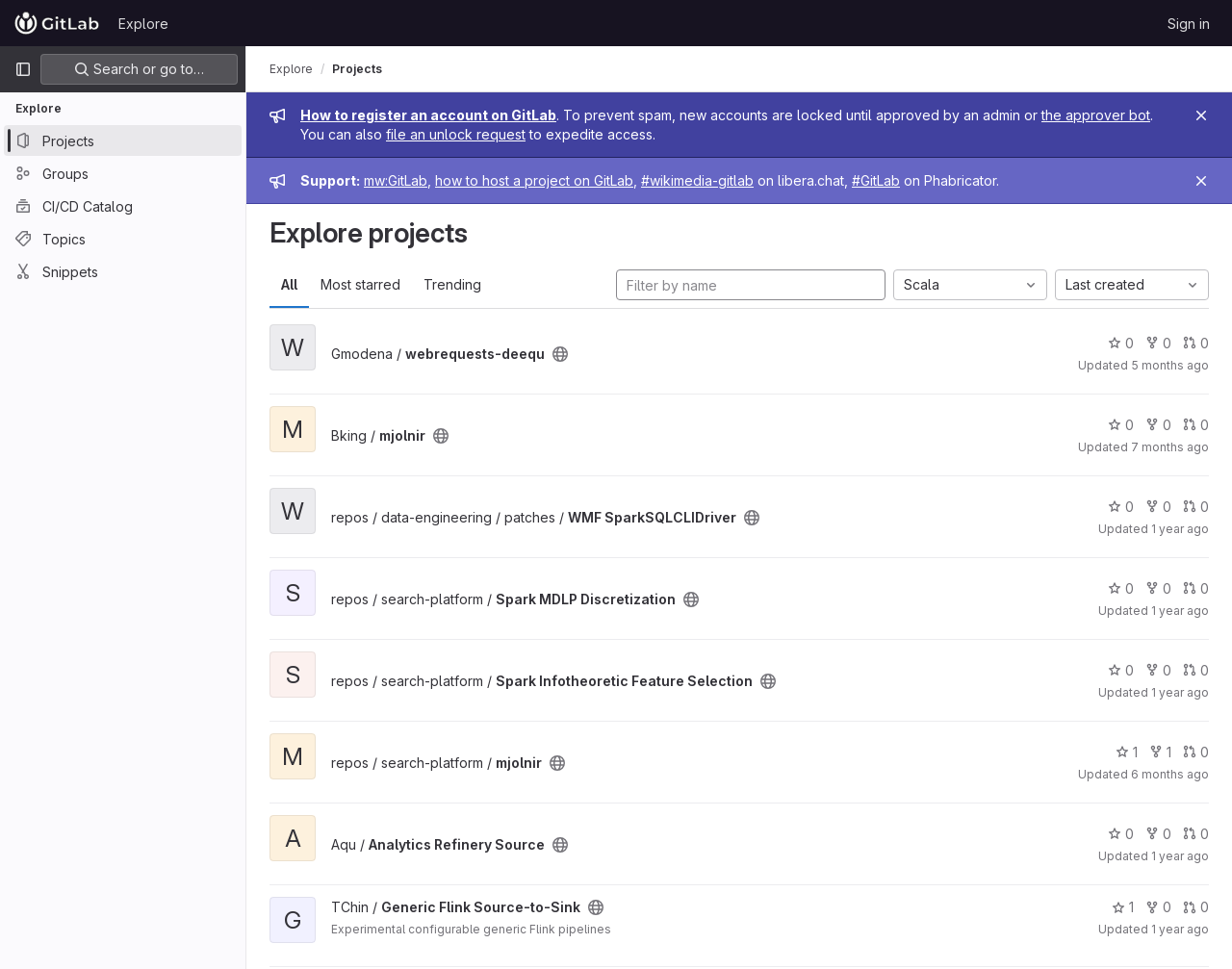Determine the bounding box coordinates for the region that must be clicked to execute the following instruction: "View the 'Gmodena / webrequests-deequ' project".

[0.269, 0.355, 0.448, 0.375]